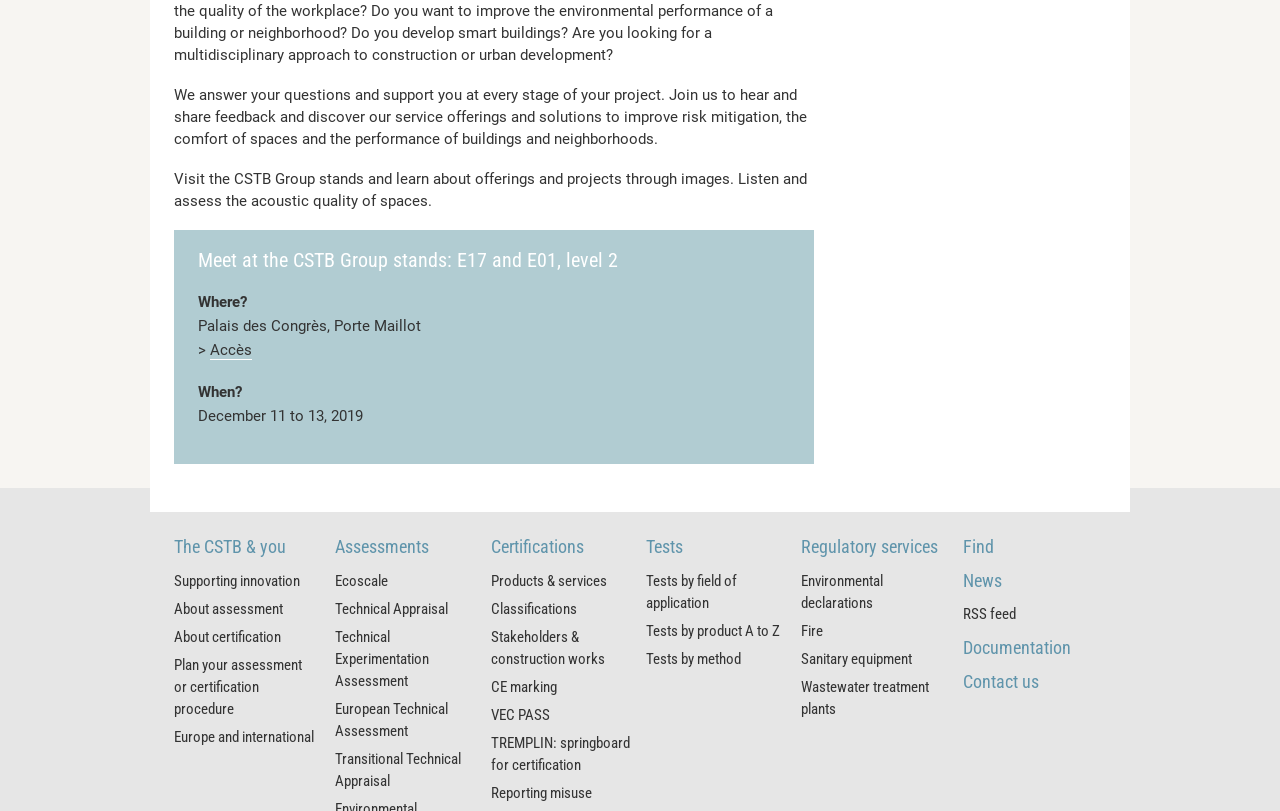What type of services does the CSTB Group offer?
Refer to the image and offer an in-depth and detailed answer to the question.

I found the answer by looking at the headings on the webpage, which include 'Assessments', 'Certifications', 'Tests', and 'Regulatory services', suggesting that the CSTB Group offers these types of services.